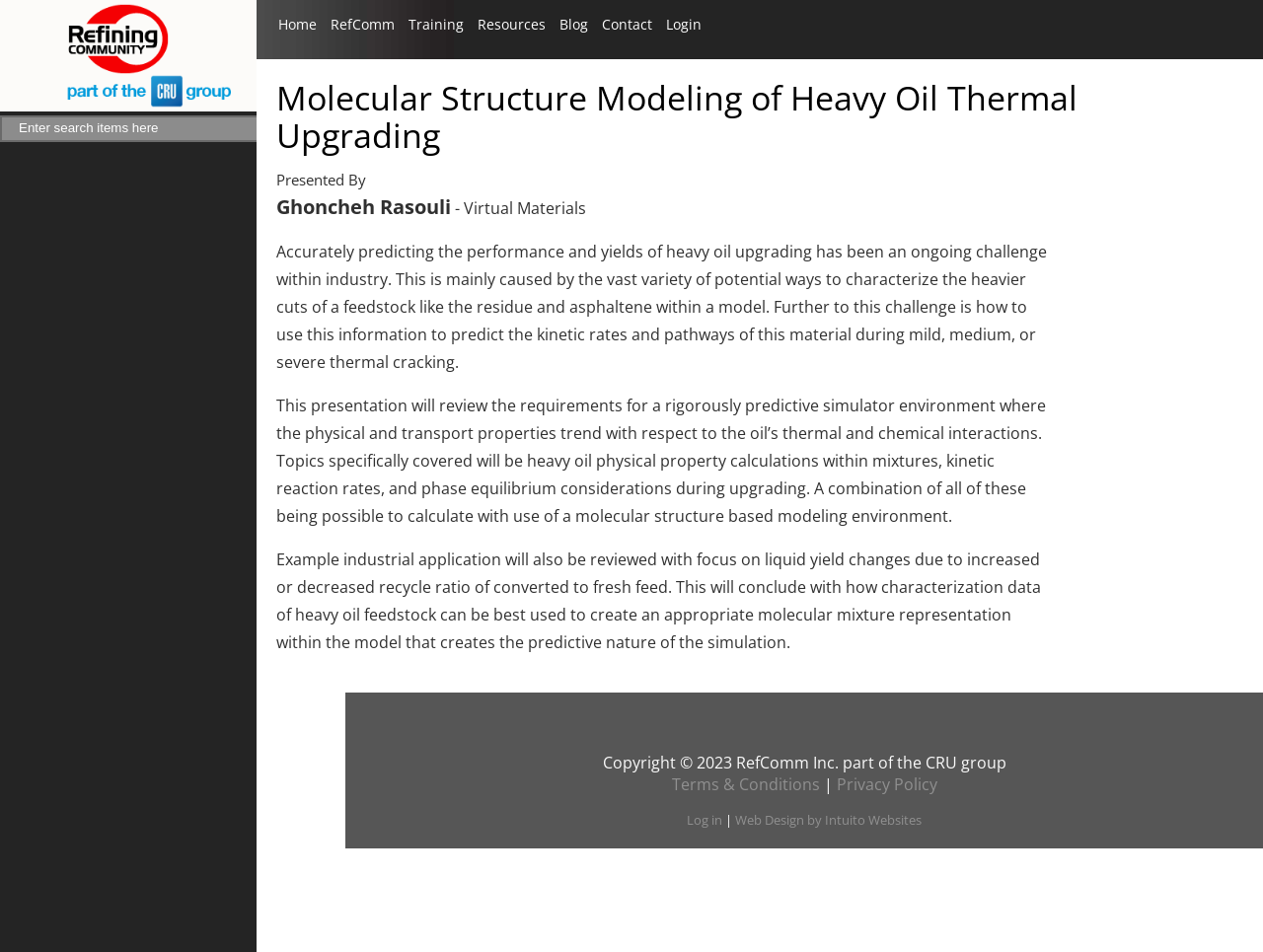Provide a brief response using a word or short phrase to this question:
What is the copyright information of the website?

Copyright 2023 RefComm Inc.